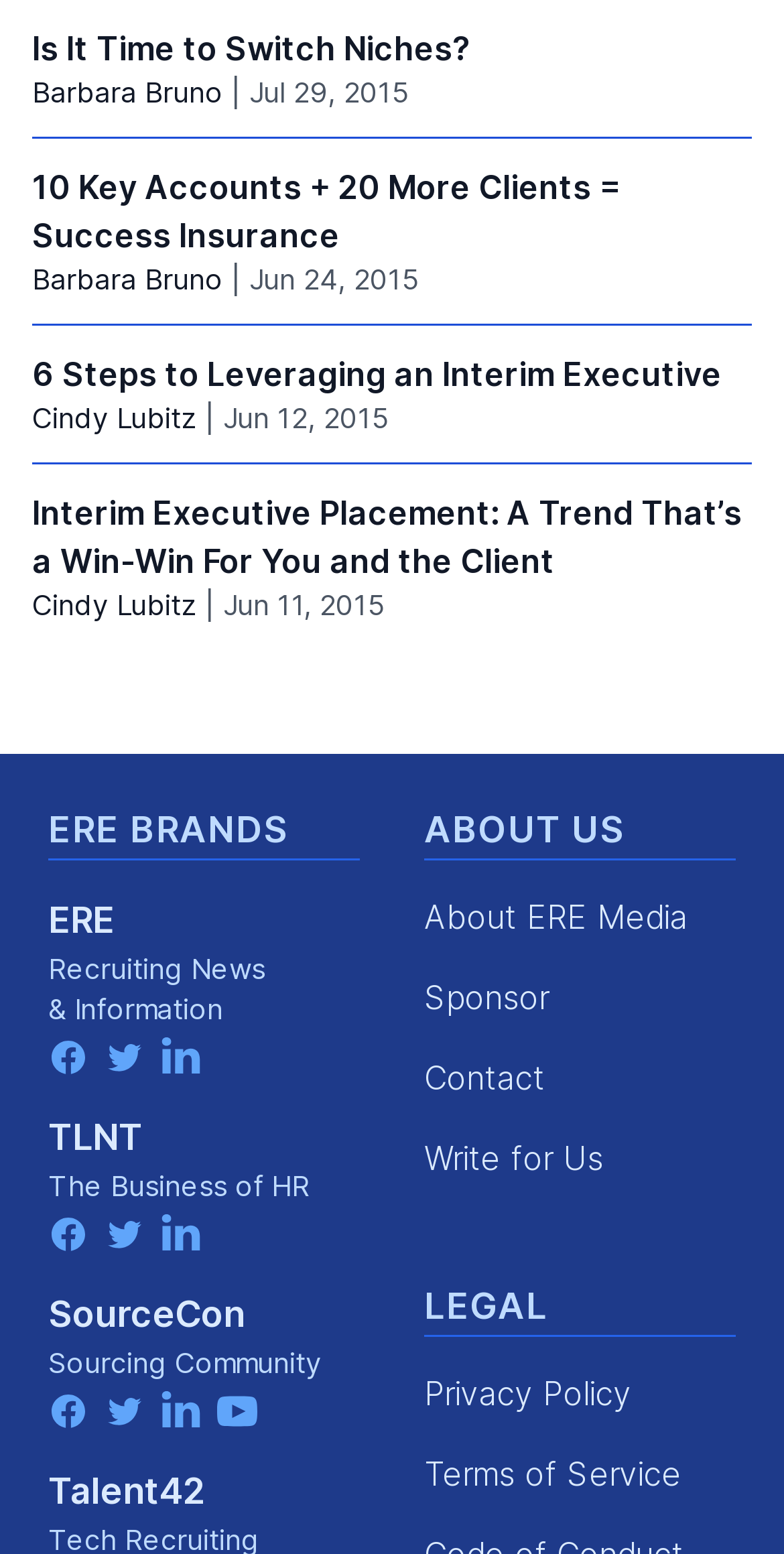Please find and report the bounding box coordinates of the element to click in order to perform the following action: "Learn about the Business of HR on TLNT". The coordinates should be expressed as four float numbers between 0 and 1, in the format [left, top, right, bottom].

[0.062, 0.718, 0.182, 0.745]